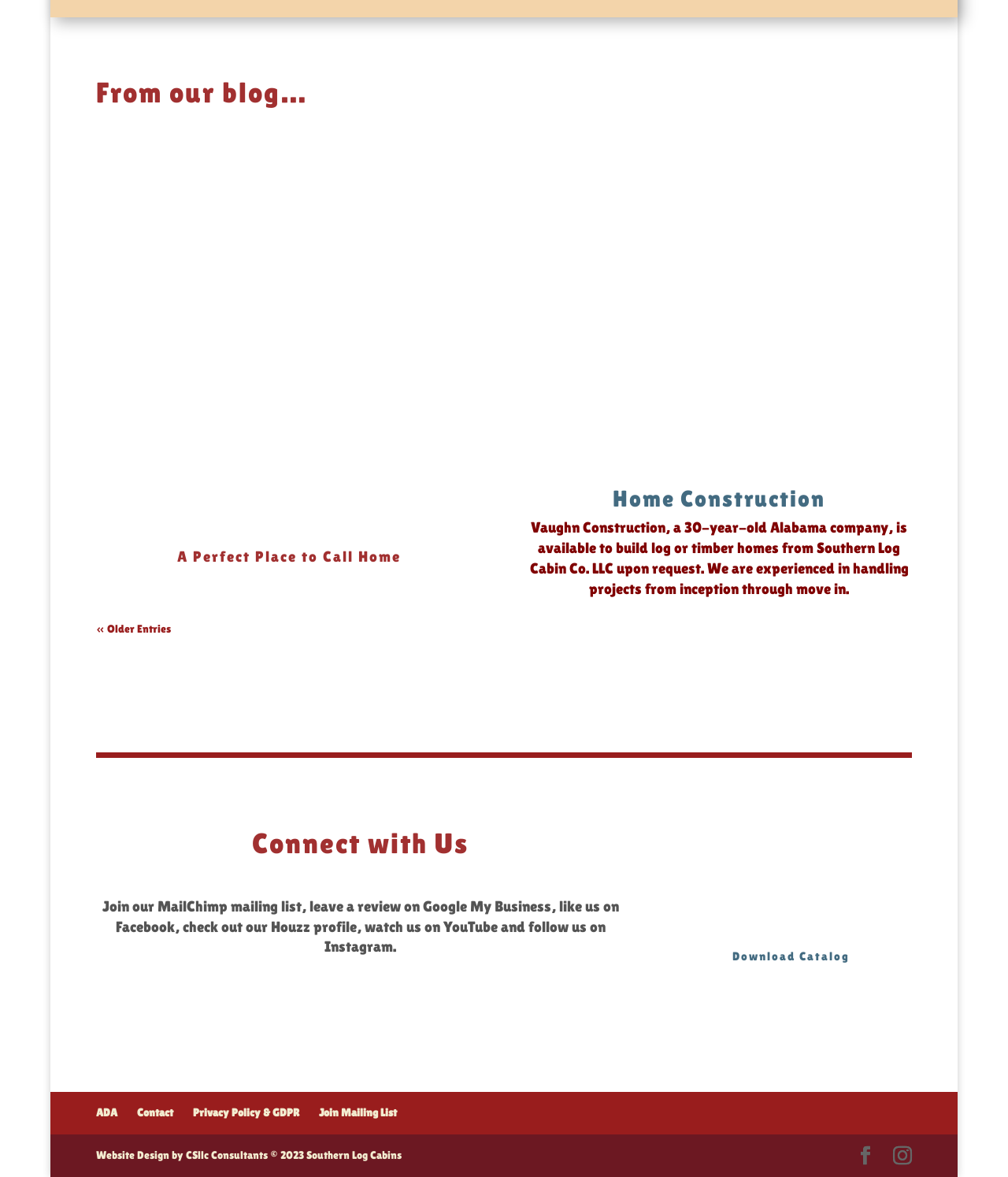Please determine the bounding box coordinates for the element that should be clicked to follow these instructions: "Contact us".

[0.136, 0.94, 0.172, 0.95]